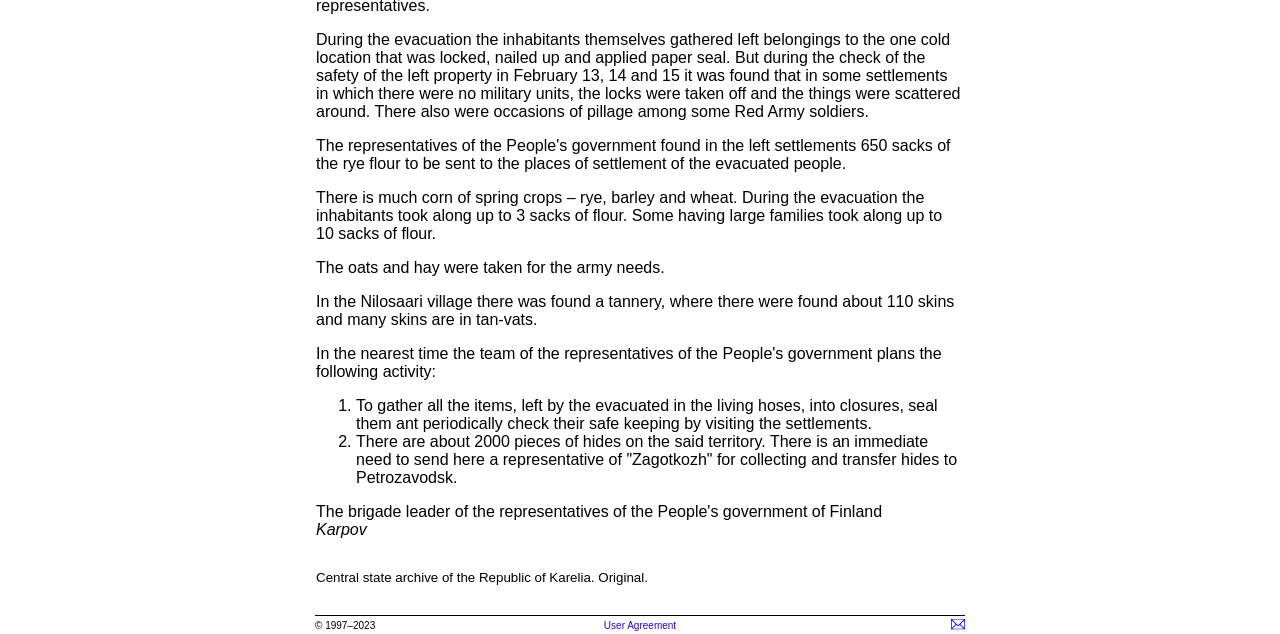What is the topic of the text?
By examining the image, provide a one-word or phrase answer.

Evacuation and property